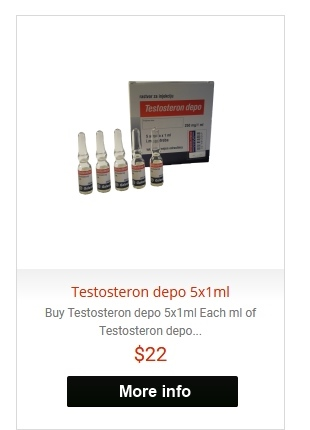With reference to the screenshot, provide a detailed response to the question below:
What is the price of the product?

The price of the product is clearly displayed below the product image, which is $22. This suggests that the product is priced at twenty-two dollars.